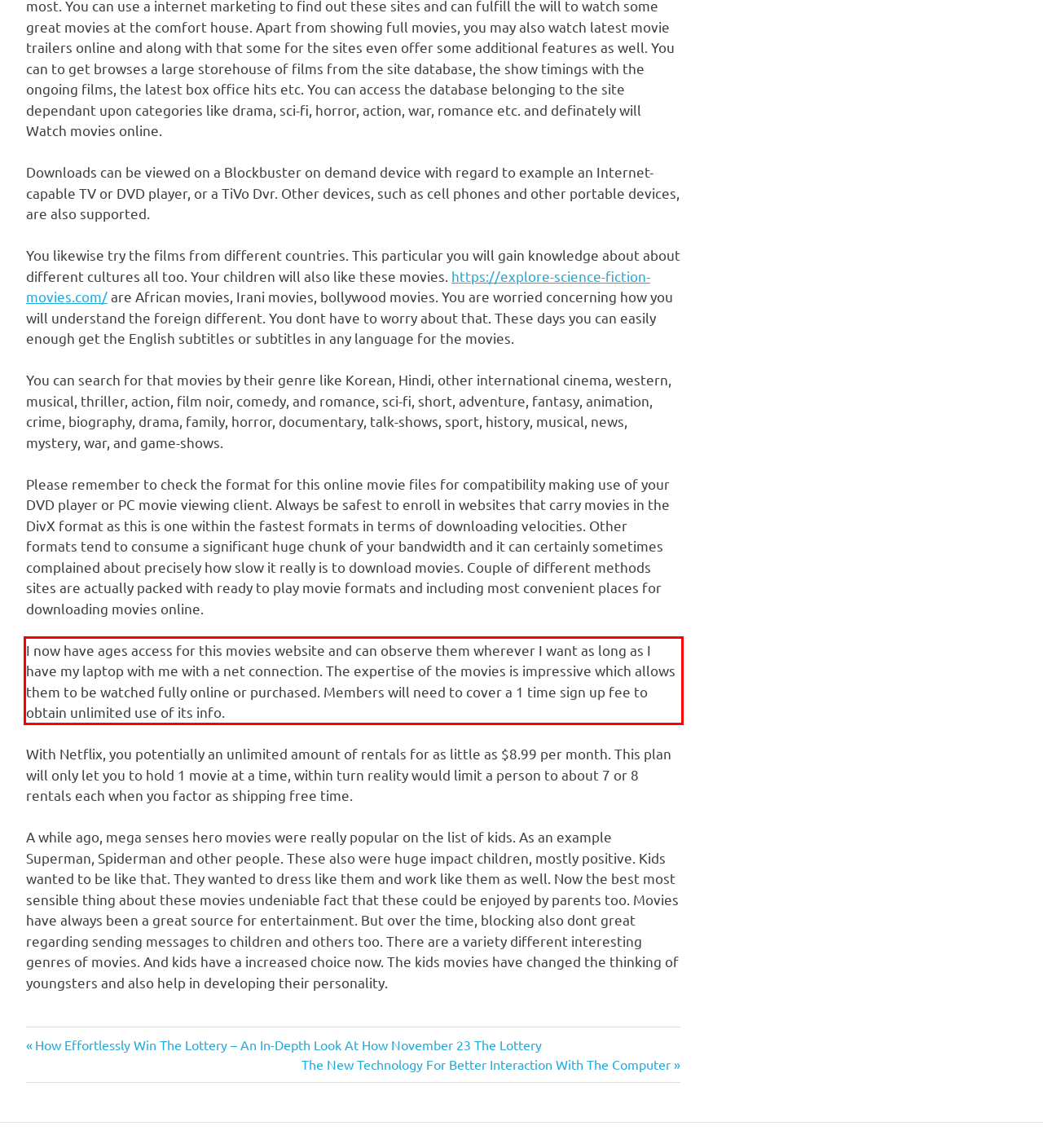Using the provided webpage screenshot, identify and read the text within the red rectangle bounding box.

I now have ages access for this movies website and can observe them wherever I want as long as I have my laptop with me with a net connection. The expertise of the movies is impressive which allows them to be watched fully online or purchased. Members will need to cover a 1 time sign up fee to obtain unlimited use of its info.